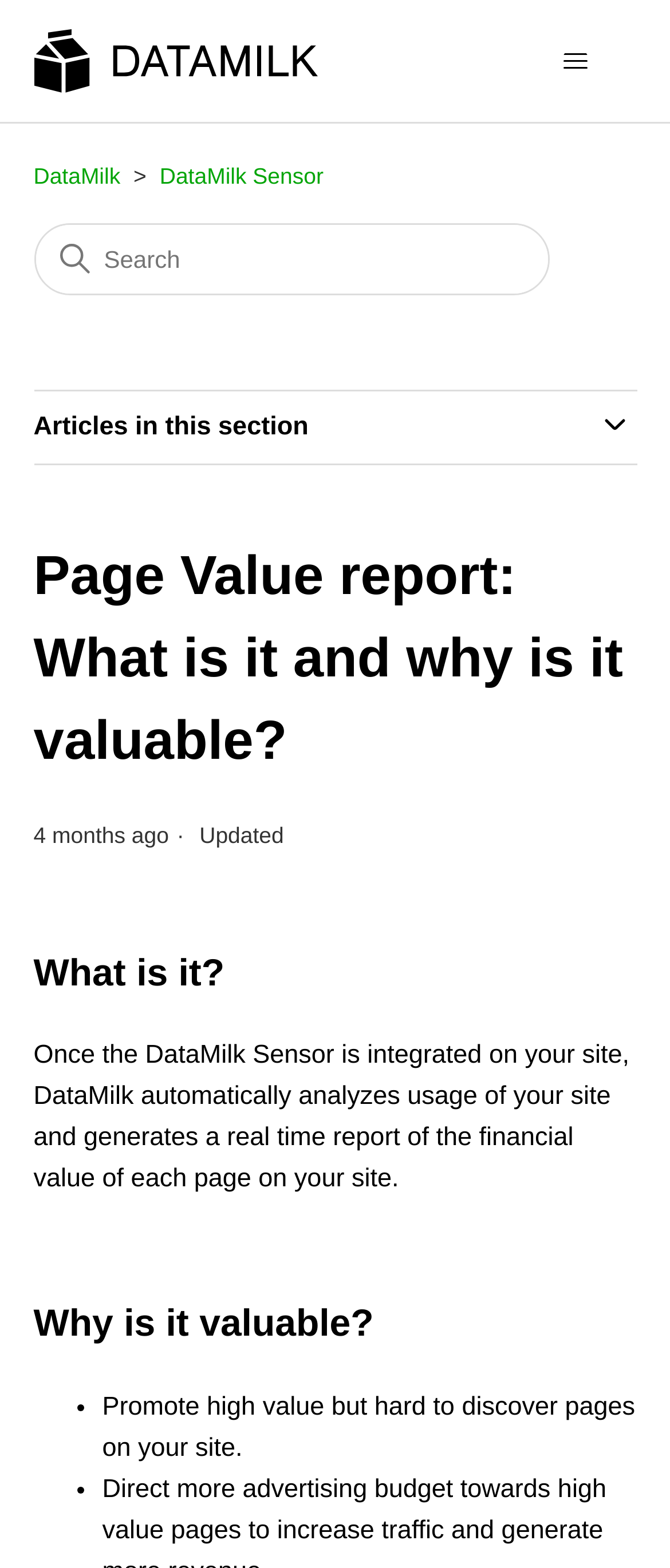Provide a one-word or short-phrase answer to the question:
What is one benefit of using the Page Value report?

Promote high value pages